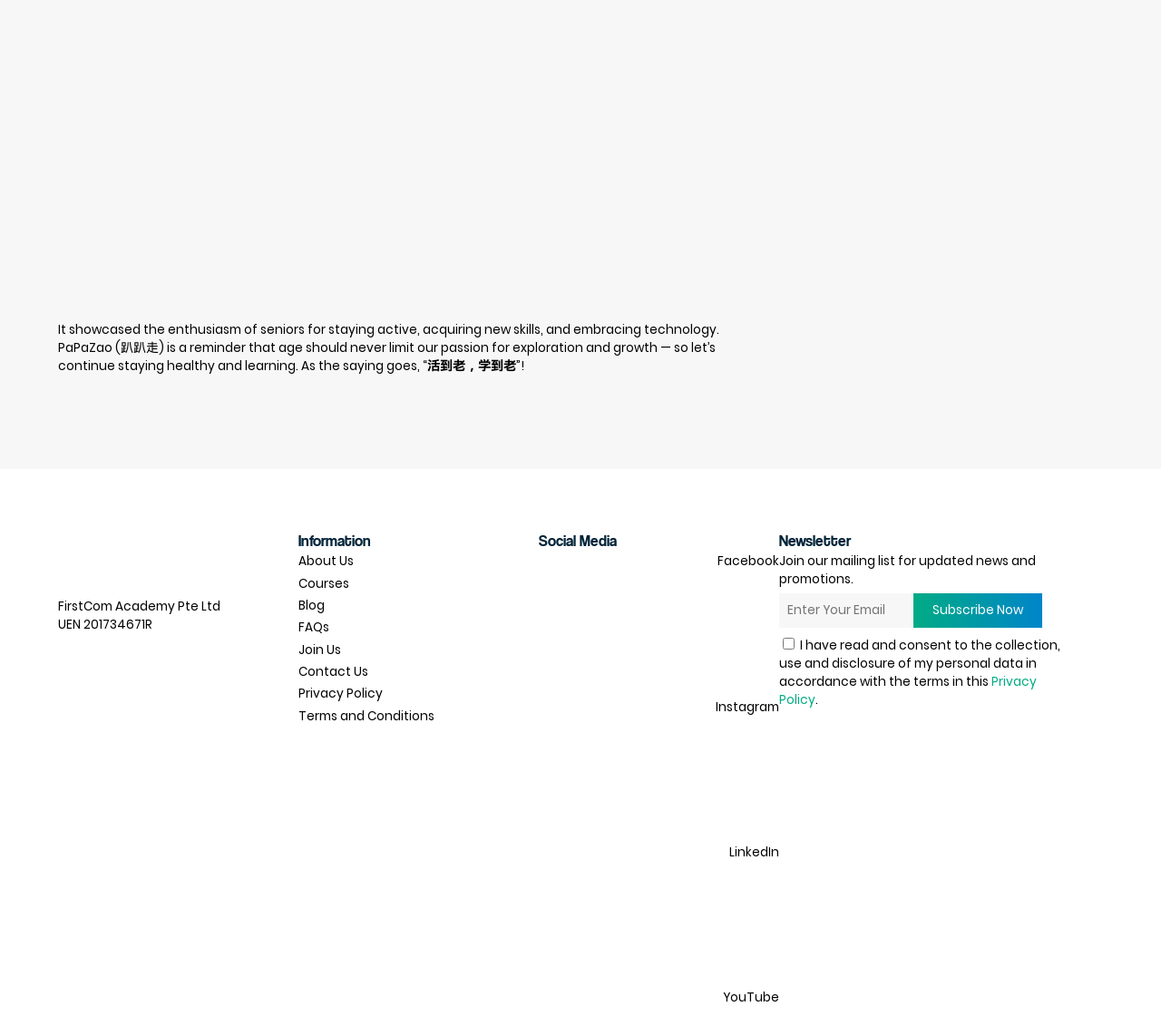Give a concise answer of one word or phrase to the question: 
What is the condition for subscribing to the newsletter?

Read and consent to Privacy Policy